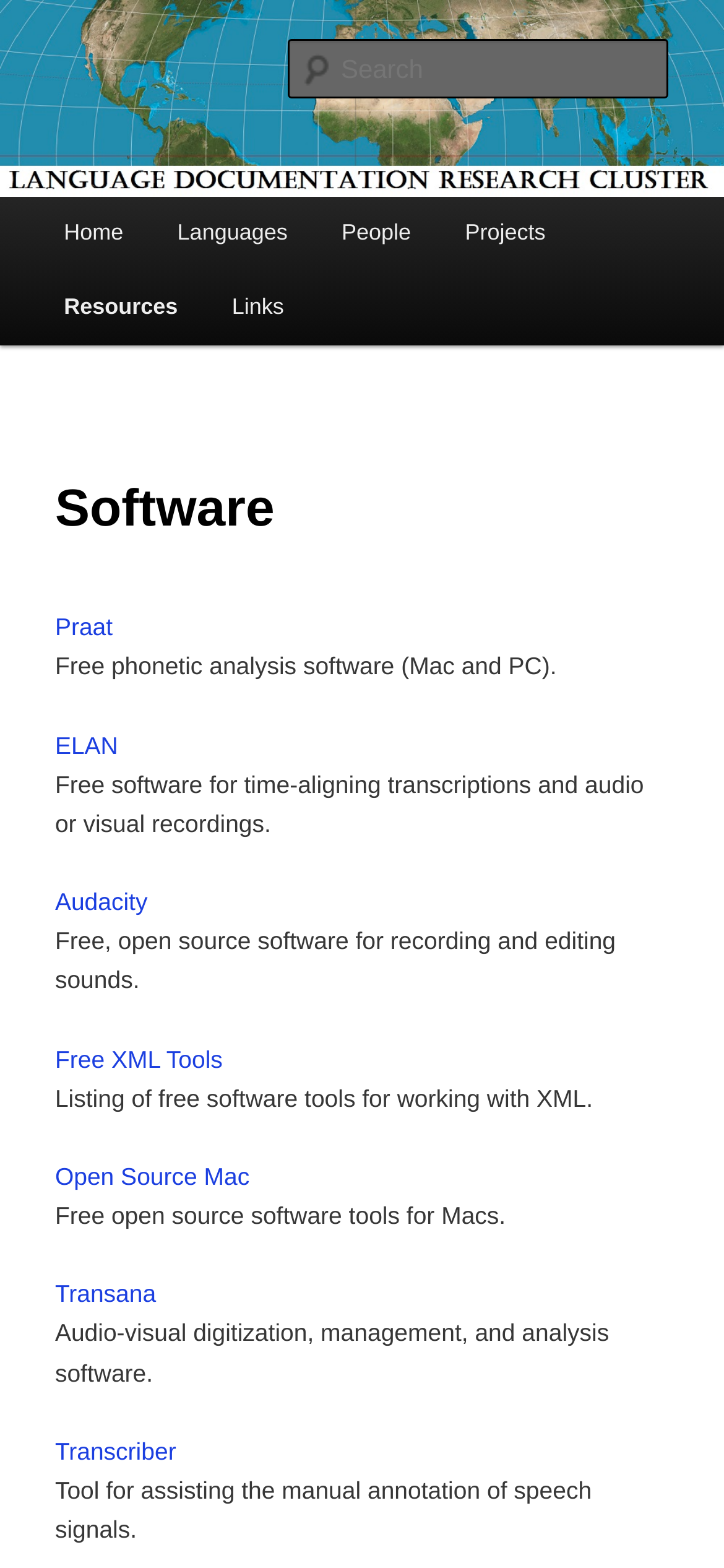Analyze the image and give a detailed response to the question:
What is the purpose of Transana software?

I found the link 'Transana' under the 'Software' heading, and its corresponding description is 'Audio-visual digitization, management, and analysis software'.